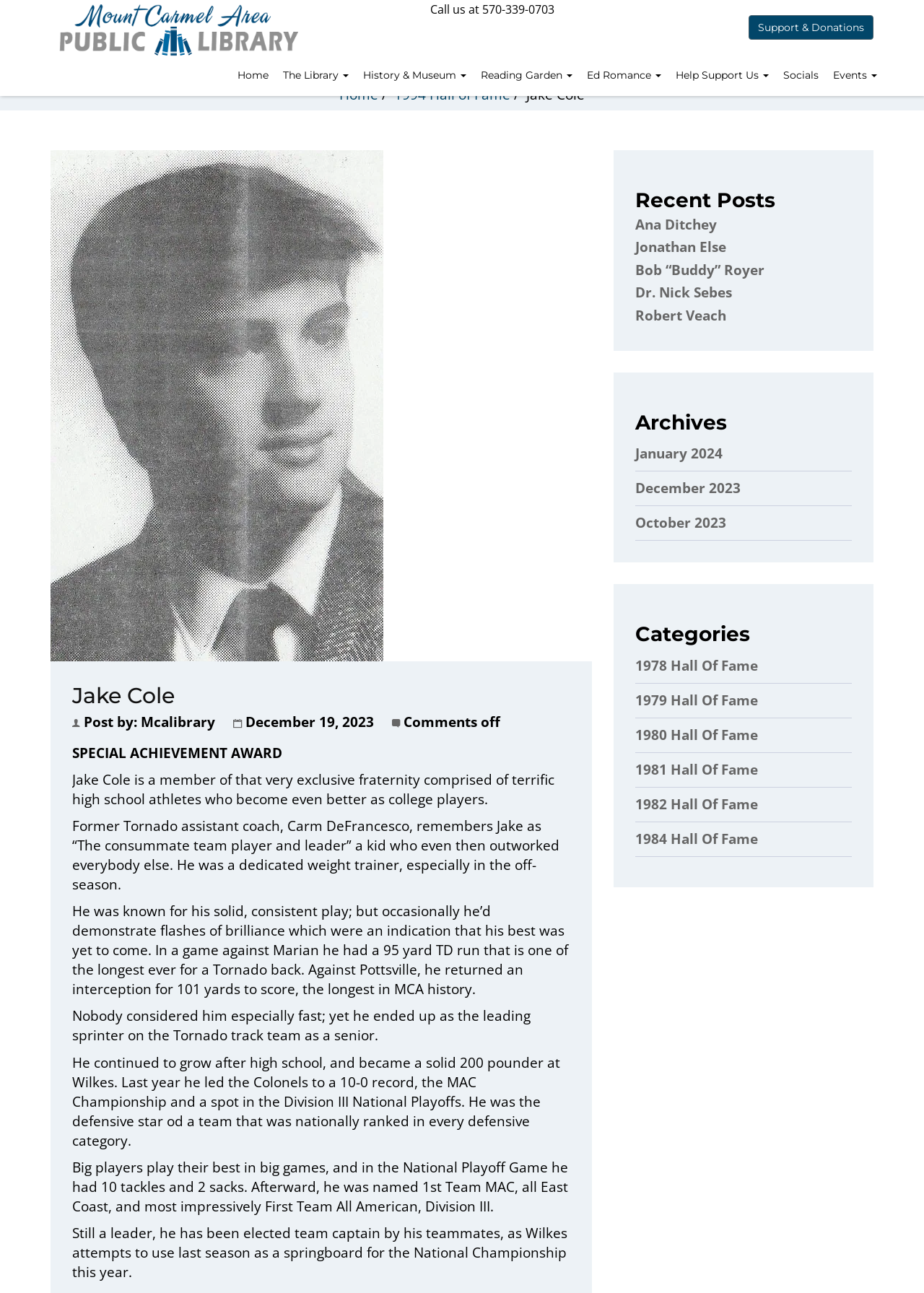Locate the bounding box coordinates of the clickable area to execute the instruction: "Visit the Mount Carmel Area Public Library website". Provide the coordinates as four float numbers between 0 and 1, represented as [left, top, right, bottom].

[0.043, 0.0, 0.34, 0.044]